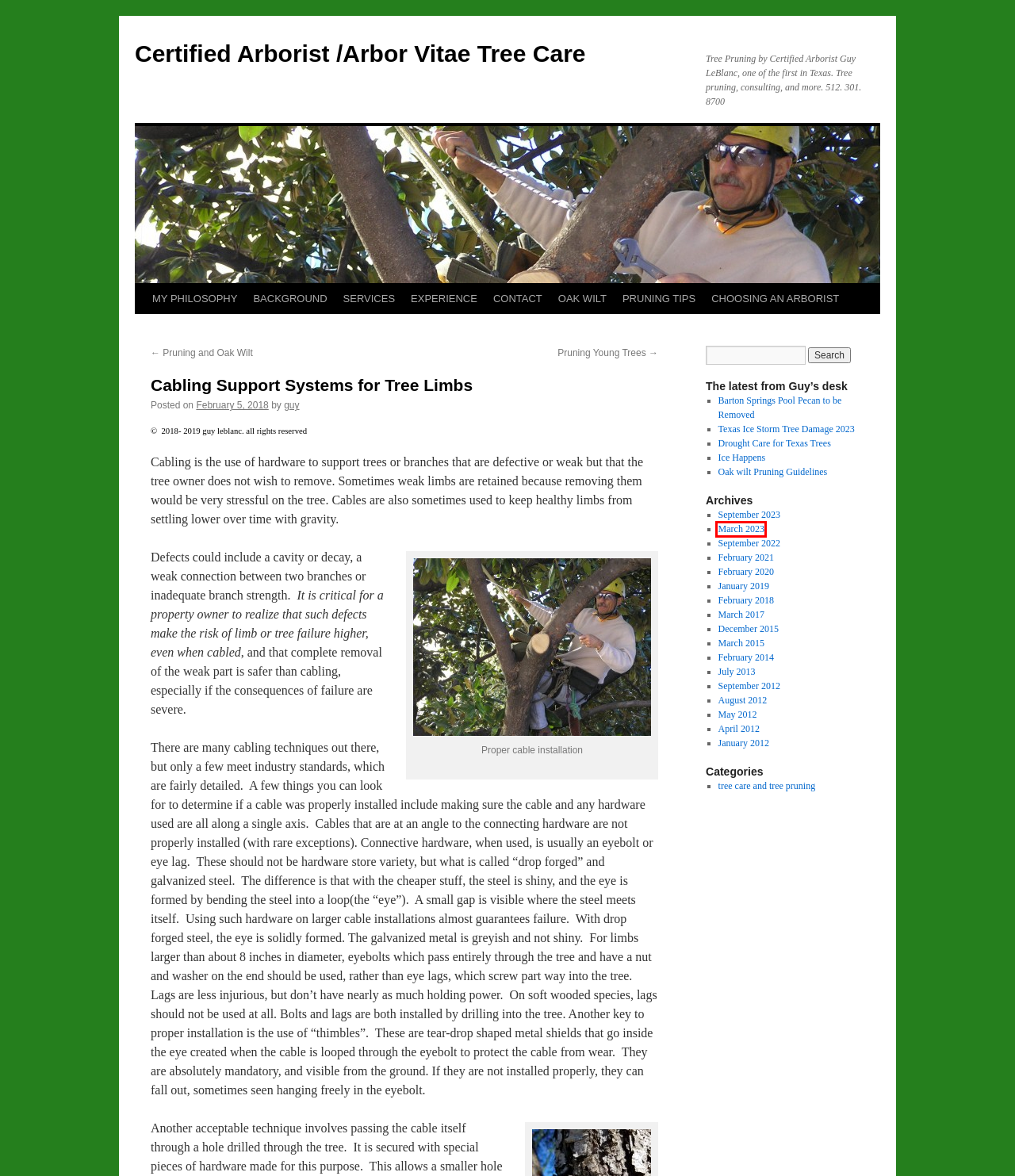Examine the webpage screenshot and identify the UI element enclosed in the red bounding box. Pick the webpage description that most accurately matches the new webpage after clicking the selected element. Here are the candidates:
A. MY PHILOSOPHY | Certified Arborist /Arbor Vitae Tree Care
B. January | 2019 | Certified Arborist /Arbor Vitae Tree Care
C. EXPERIENCE | Certified Arborist /Arbor Vitae Tree Care
D. Barton Springs Pool Pecan to be Removed | Certified Arborist /Arbor Vitae Tree Care
E. SERVICES | Certified Arborist /Arbor Vitae Tree Care
F. February | 2018 | Certified Arborist /Arbor Vitae Tree Care
G. tree care and tree pruning | Certified Arborist /Arbor Vitae Tree Care
H. March | 2023 | Certified Arborist /Arbor Vitae Tree Care

H